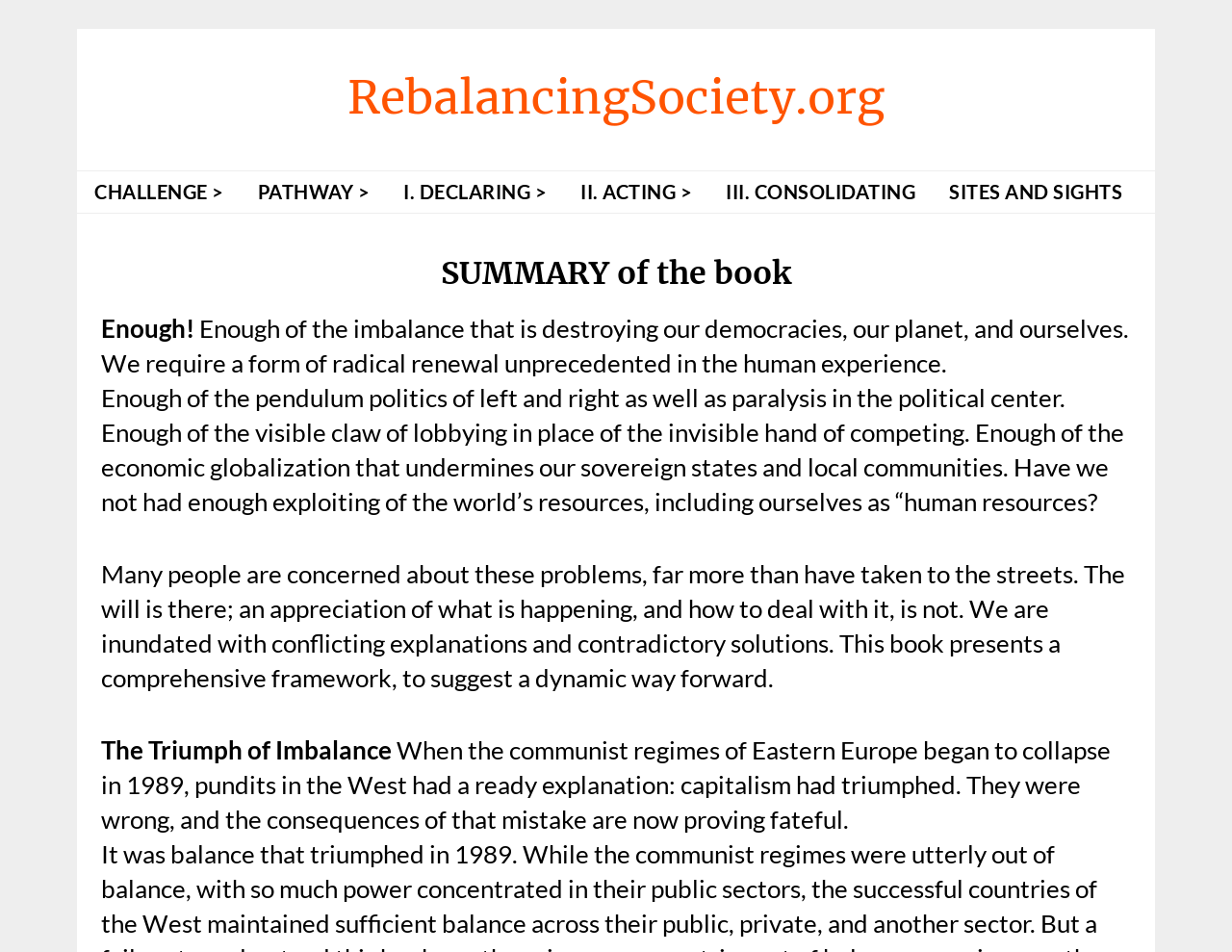Could you identify the text that serves as the heading for this webpage?

SUMMARY of the book